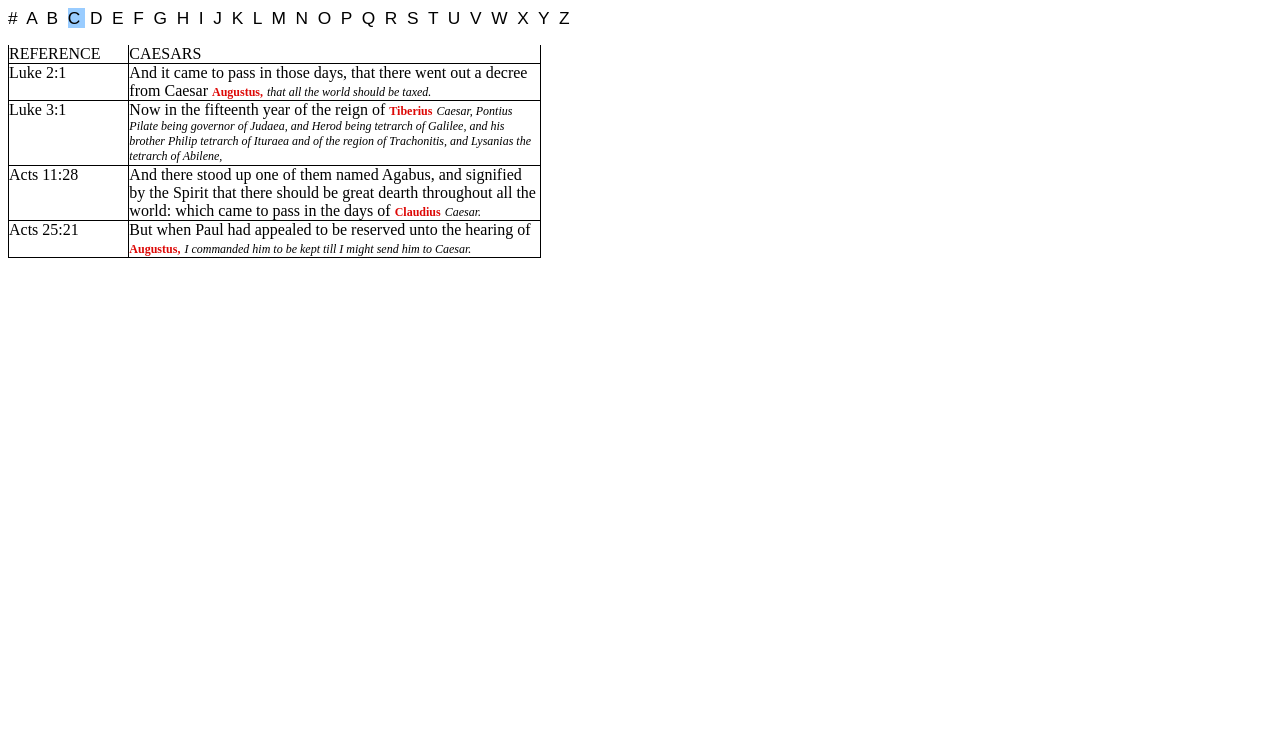What is the name of the Caesar mentioned in the third row?
Give a comprehensive and detailed explanation for the question.

I looked at the third row in the table and found the text 'Now in the fifteenth year of the reign of Tiberius Caesar...' which mentions the name of the Caesar as Tiberius.